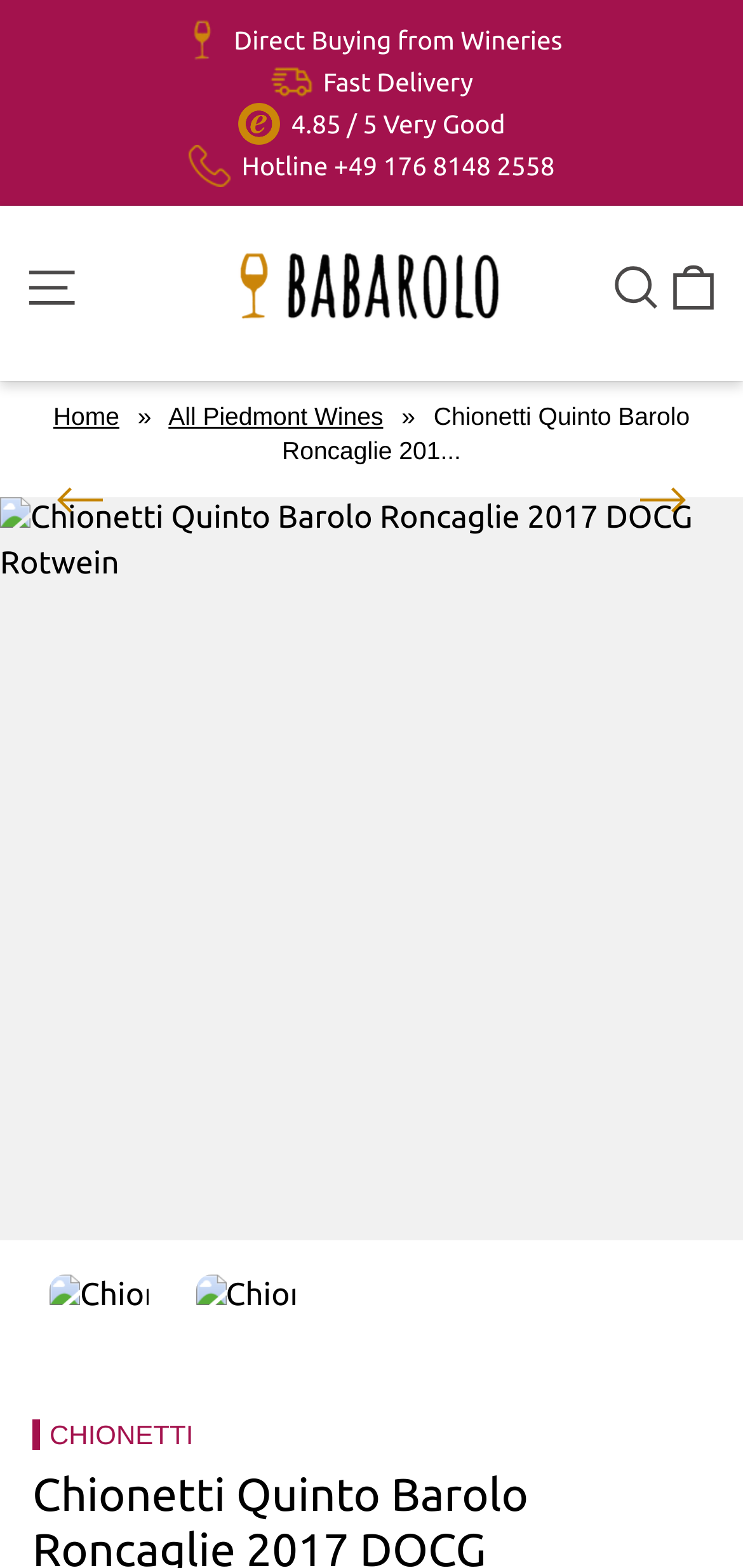Could you find the bounding box coordinates of the clickable area to complete this instruction: "Subscribe to The Wine Letter"?

[0.286, 0.72, 0.714, 0.787]